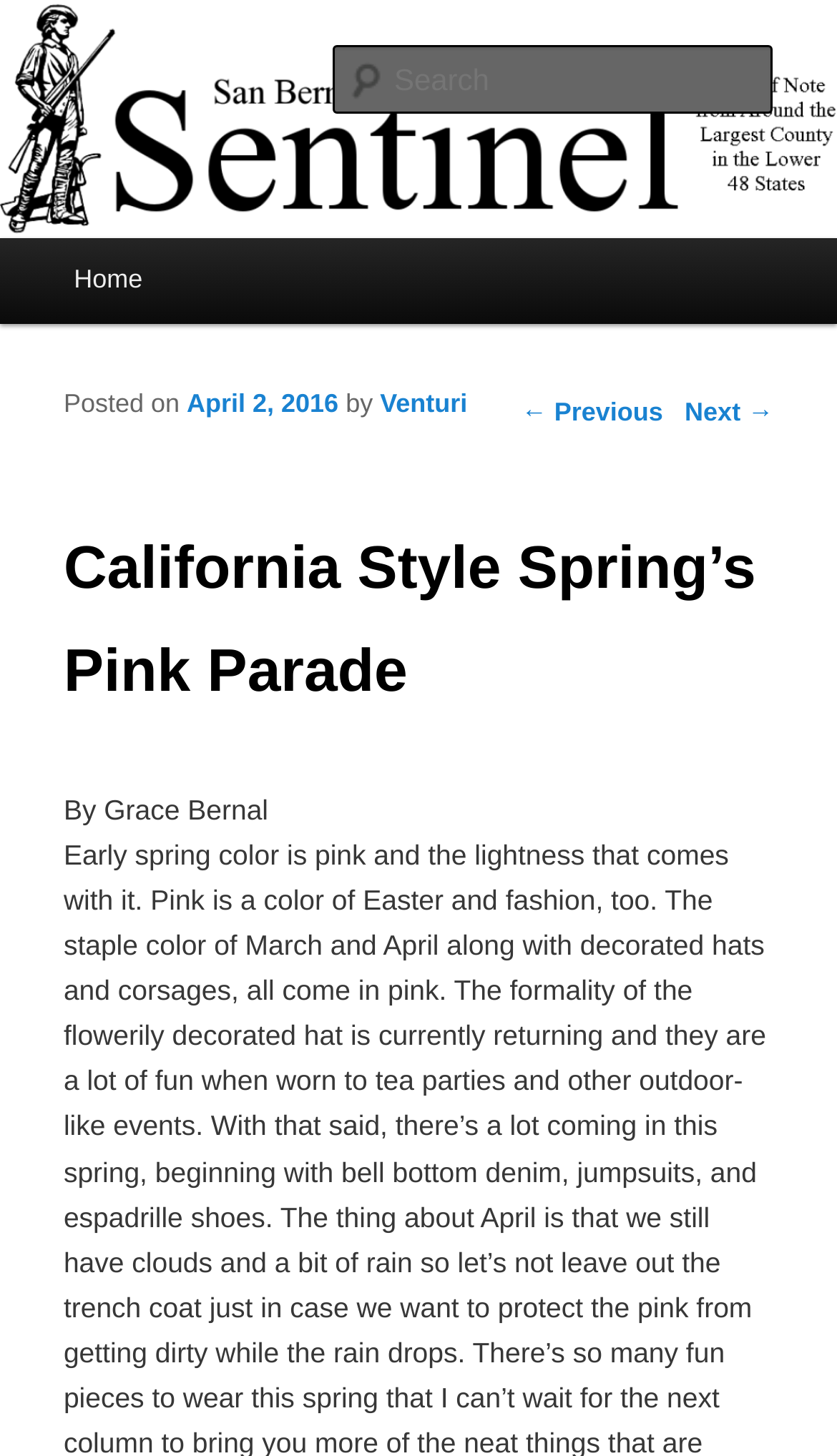Using the description "Venturi", locate and provide the bounding box of the UI element.

[0.454, 0.266, 0.558, 0.287]